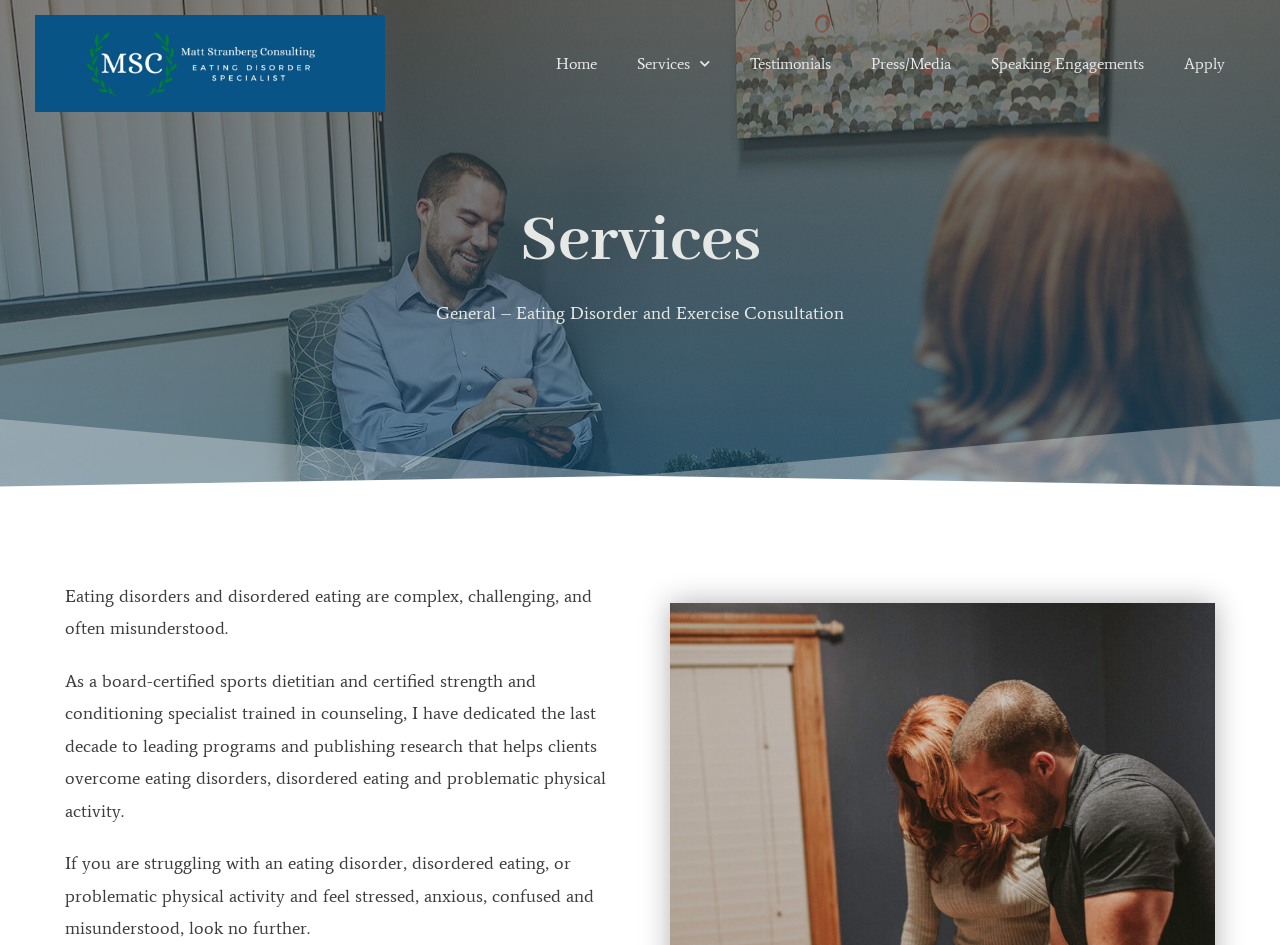What is the main focus of Matt Stranberg Consulting?
Give a single word or phrase answer based on the content of the image.

Eating disorders and exercise consultation